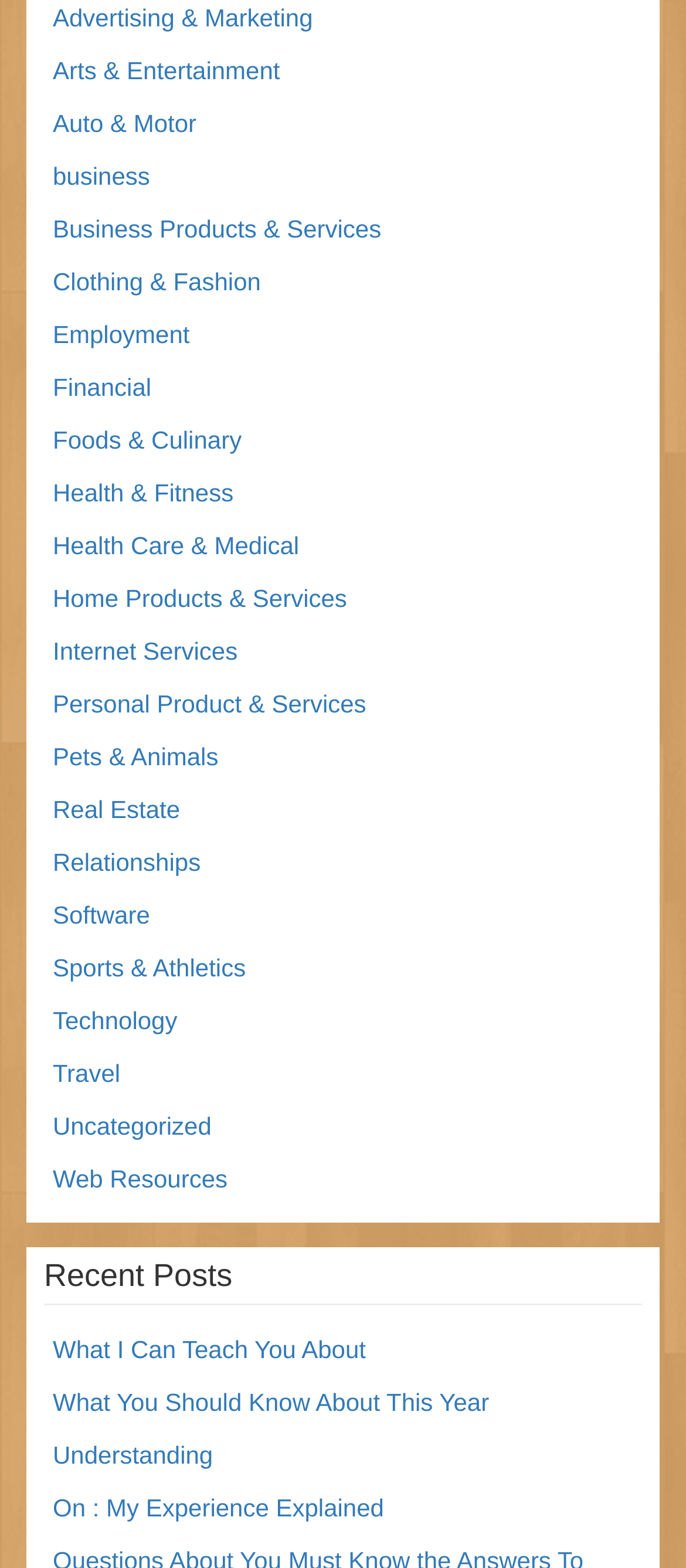Identify the bounding box coordinates for the UI element mentioned here: "Software". Provide the coordinates as four float values between 0 and 1, i.e., [left, top, right, bottom].

[0.077, 0.575, 0.219, 0.593]